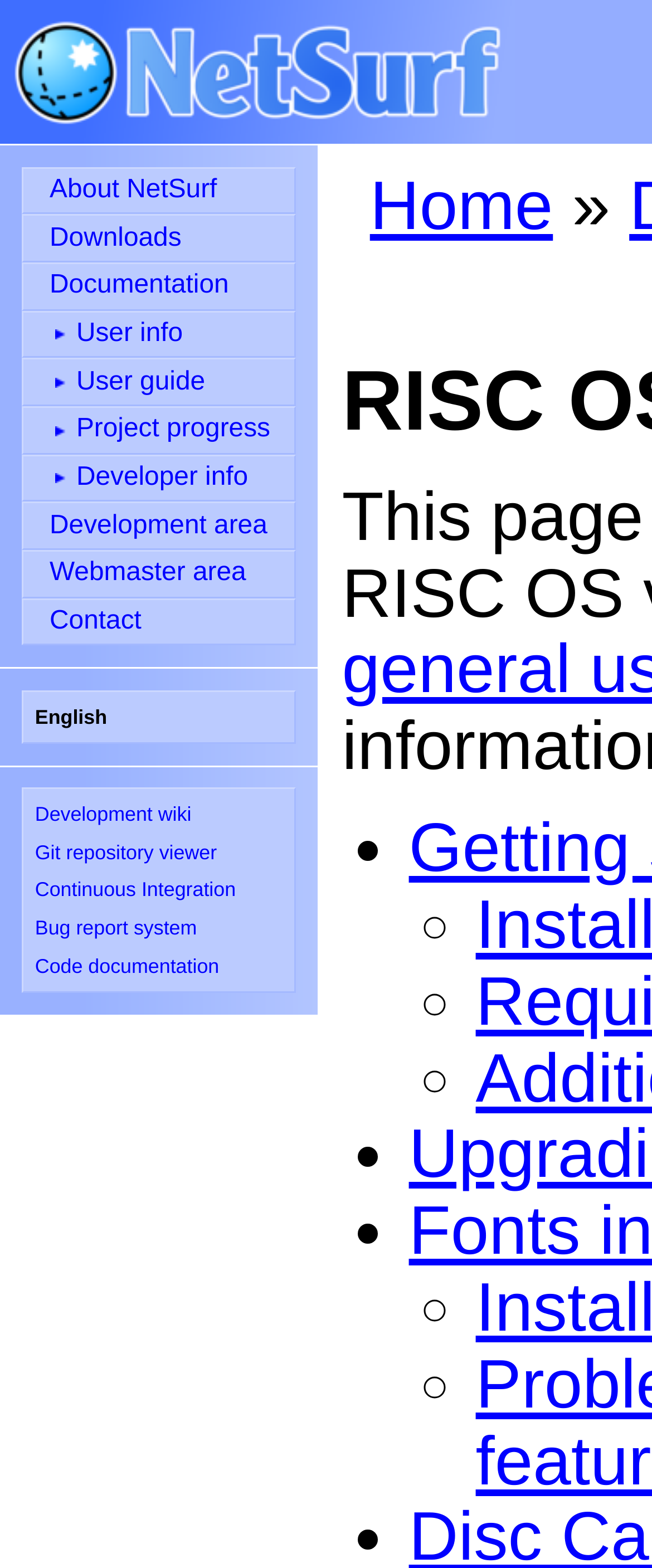Locate the bounding box coordinates of the clickable part needed for the task: "Visit Home".

[0.567, 0.107, 0.848, 0.156]